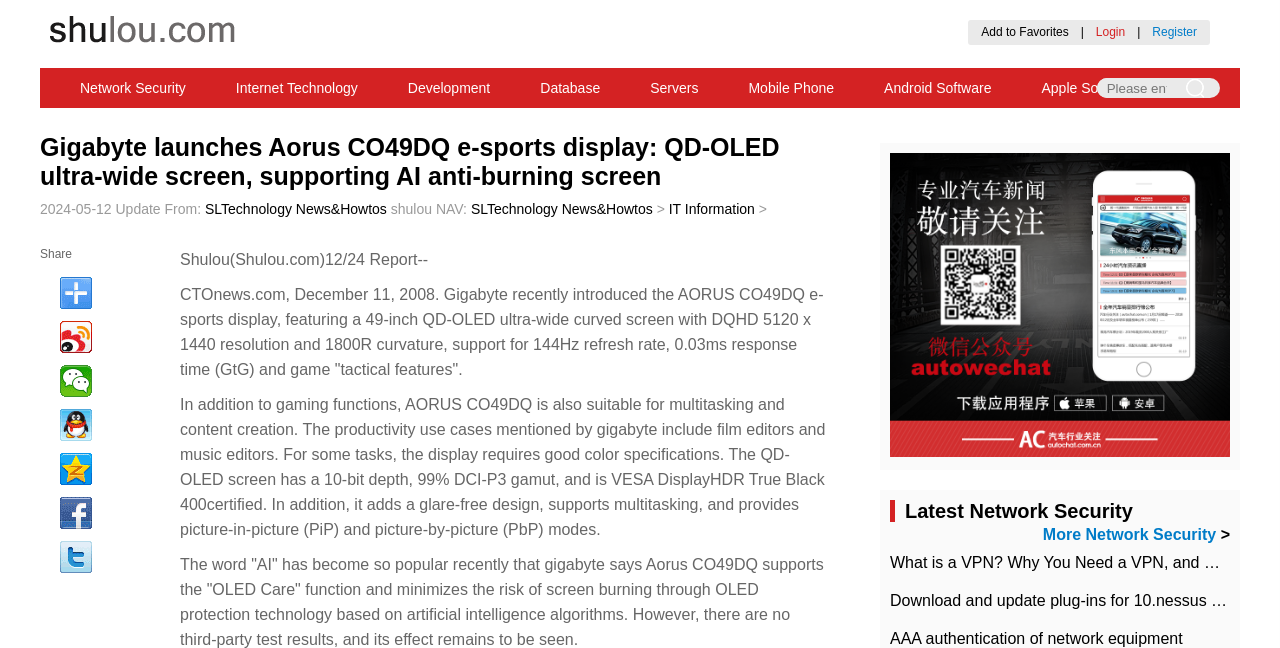Please identify the bounding box coordinates of the element's region that I should click in order to complete the following instruction: "Read more about Network Security". The bounding box coordinates consist of four float numbers between 0 and 1, i.e., [left, top, right, bottom].

[0.815, 0.812, 0.95, 0.839]